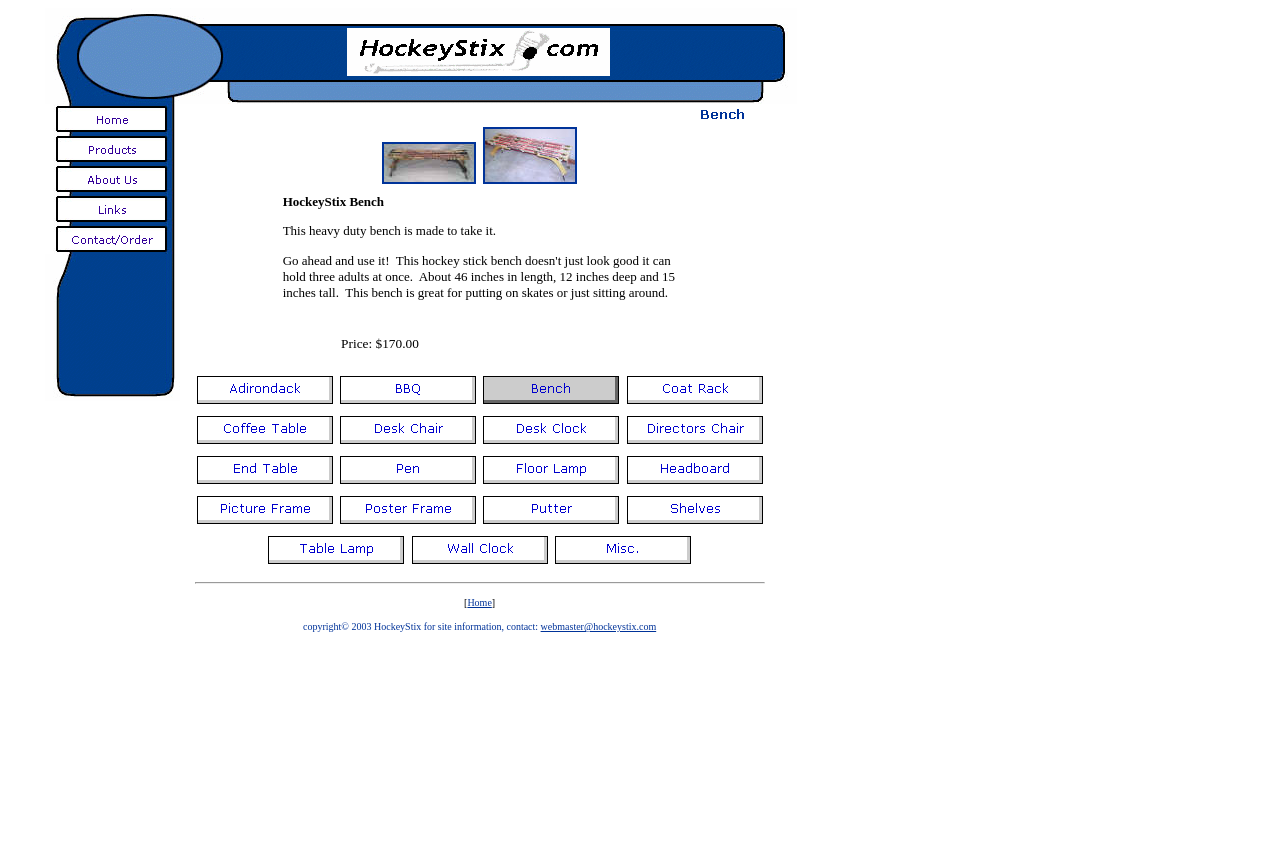Determine the bounding box coordinates of the clickable region to follow the instruction: "Check the price of the bench".

[0.218, 0.392, 0.375, 0.418]